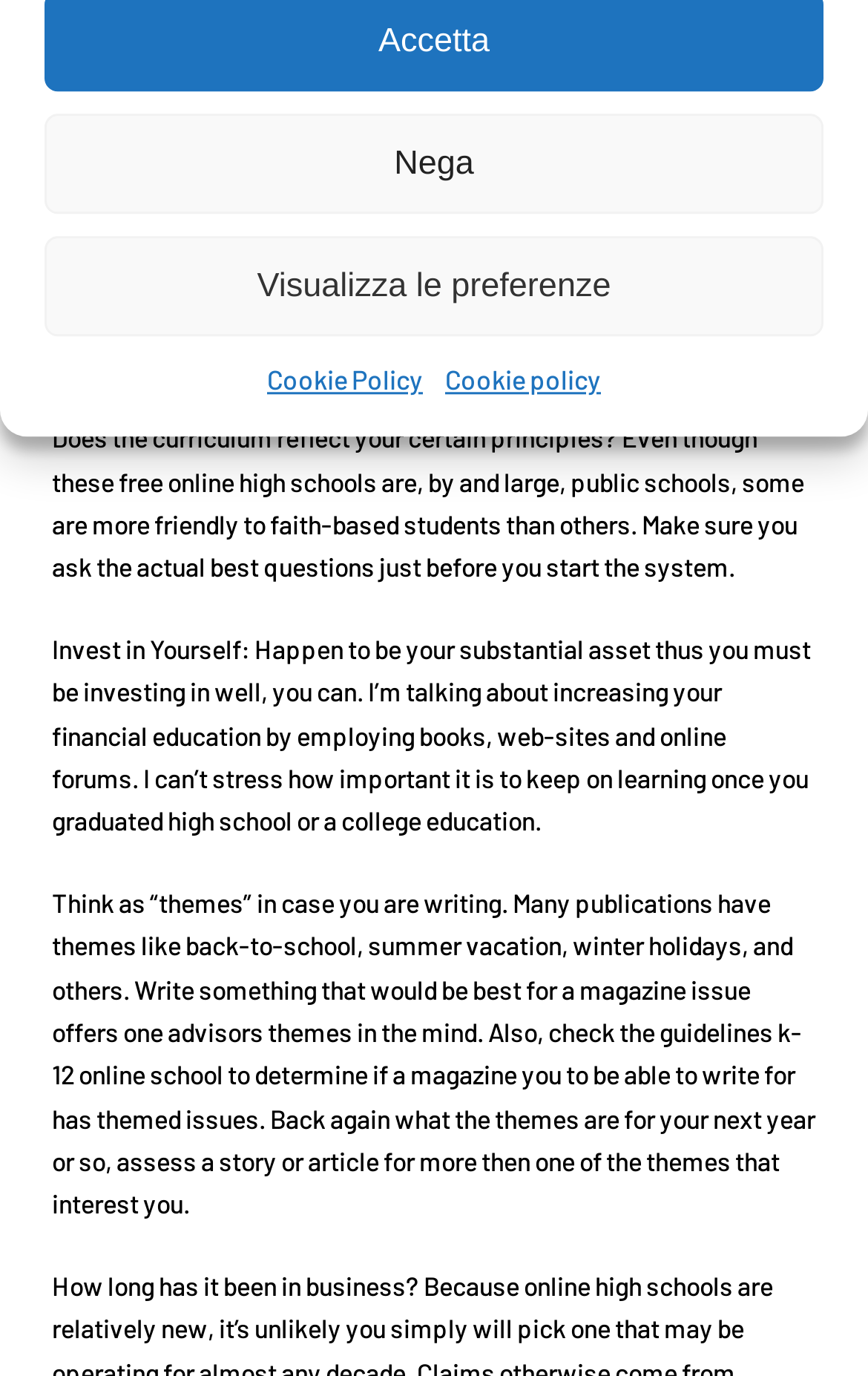Provide the bounding box coordinates of the HTML element described by the text: "Cookie Policy". The coordinates should be in the format [left, top, right, bottom] with values between 0 and 1.

[0.308, 0.261, 0.487, 0.293]